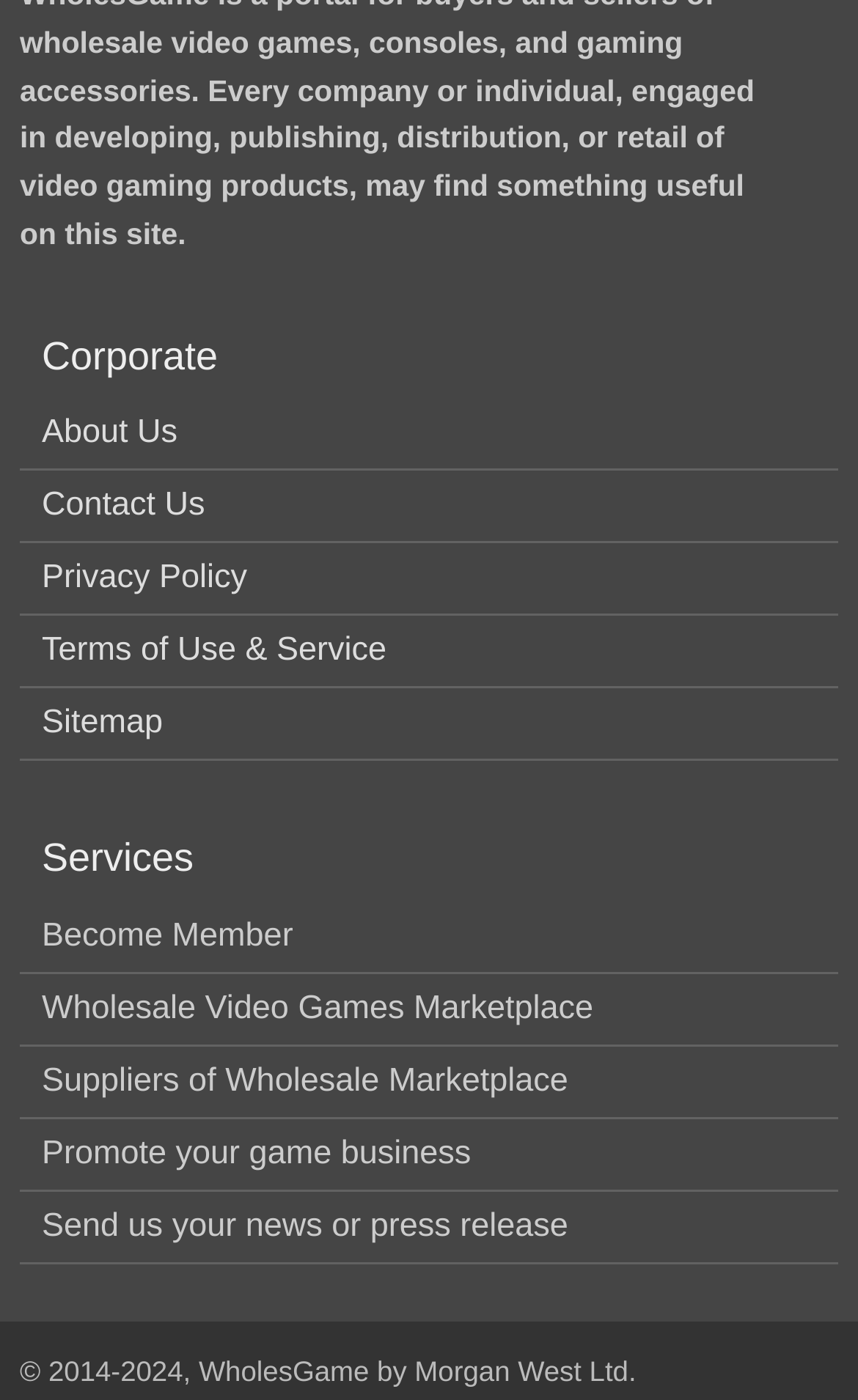Specify the bounding box coordinates for the region that must be clicked to perform the given instruction: "Contact Us".

[0.049, 0.347, 0.239, 0.374]